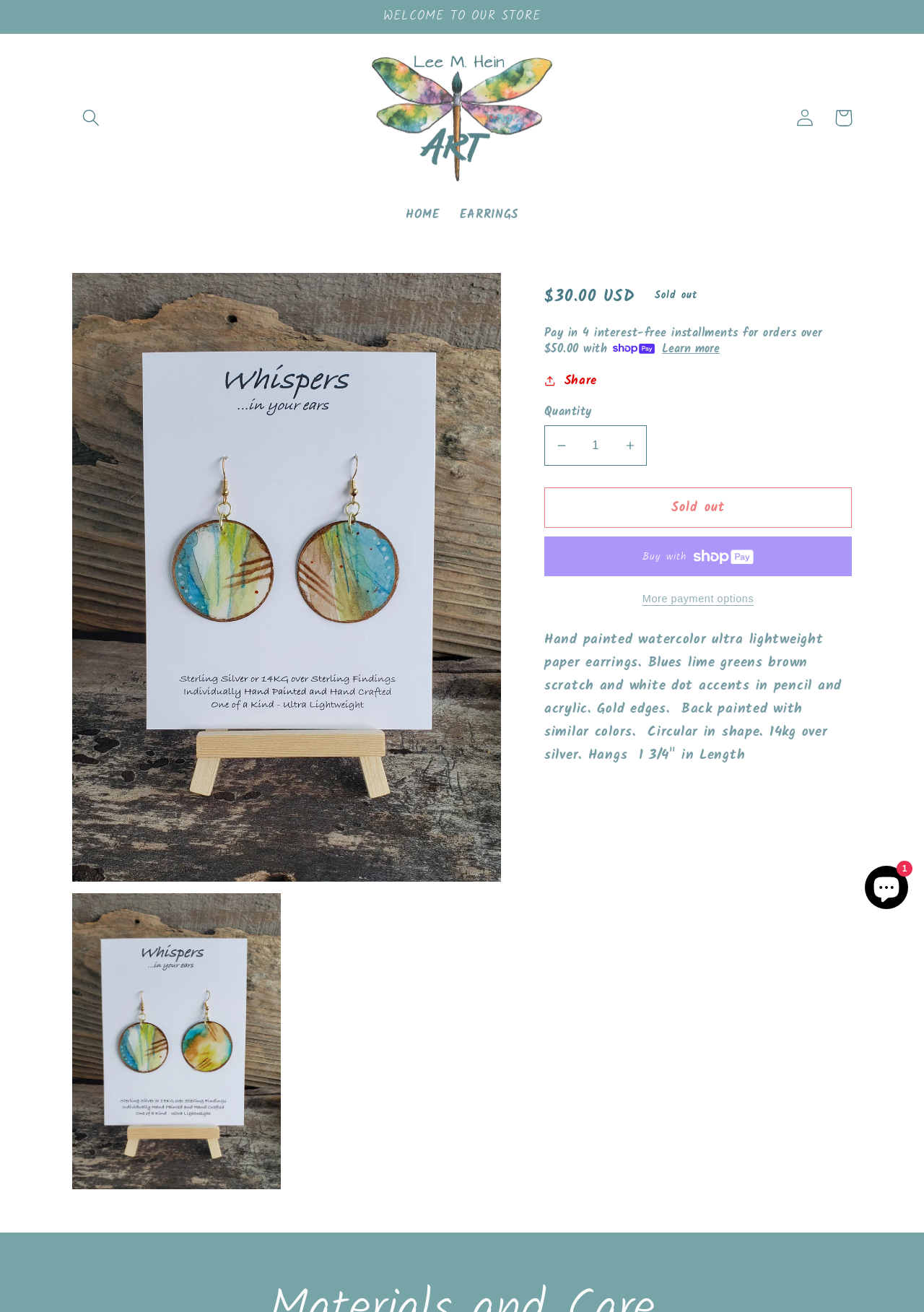Identify the coordinates of the bounding box for the element that must be clicked to accomplish the instruction: "Increase quantity".

[0.664, 0.324, 0.699, 0.355]